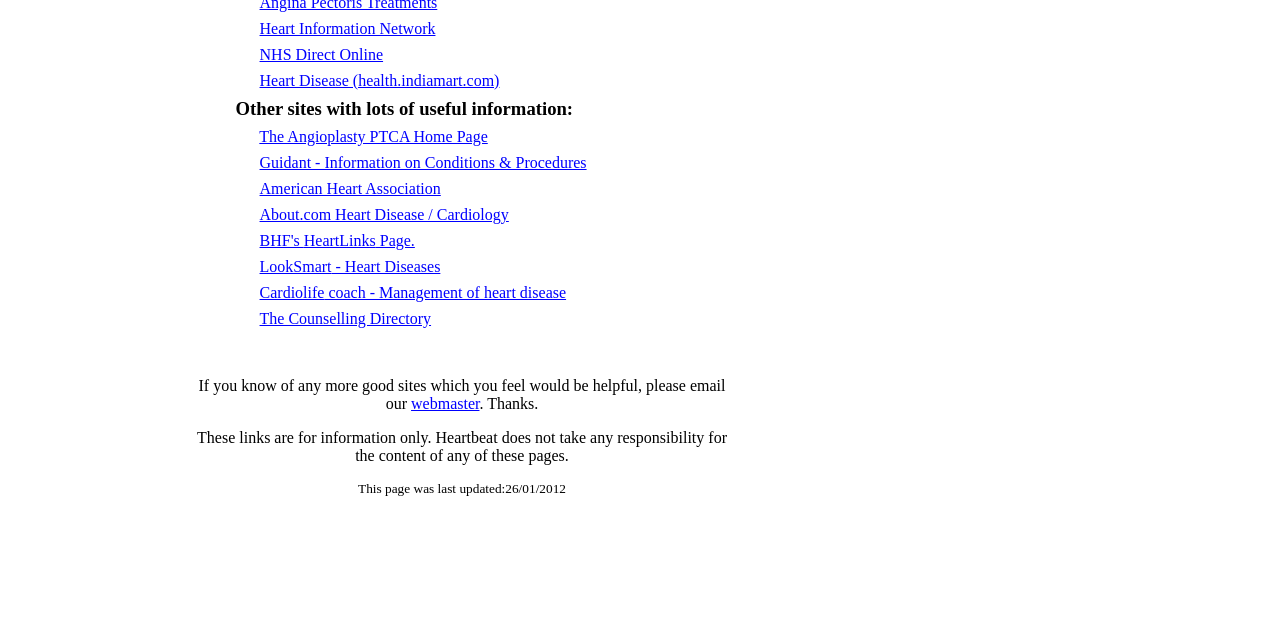Determine the bounding box coordinates for the HTML element mentioned in the following description: "The Angioplasty PTCA Home Page". The coordinates should be a list of four floats ranging from 0 to 1, represented as [left, top, right, bottom].

[0.203, 0.2, 0.381, 0.227]